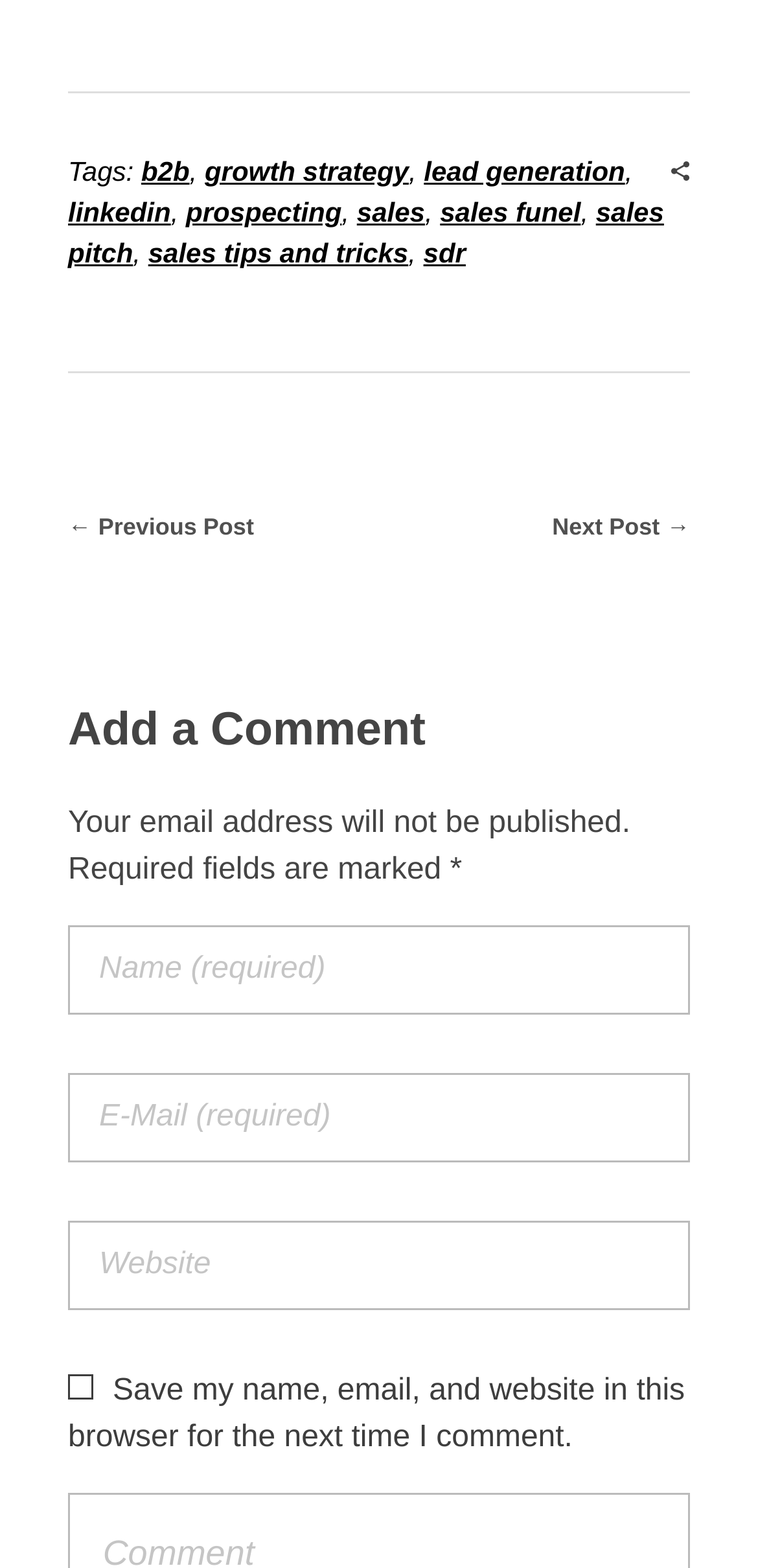Locate the bounding box coordinates of the element's region that should be clicked to carry out the following instruction: "Click on the 'sales pitch' link". The coordinates need to be four float numbers between 0 and 1, i.e., [left, top, right, bottom].

[0.09, 0.125, 0.876, 0.171]